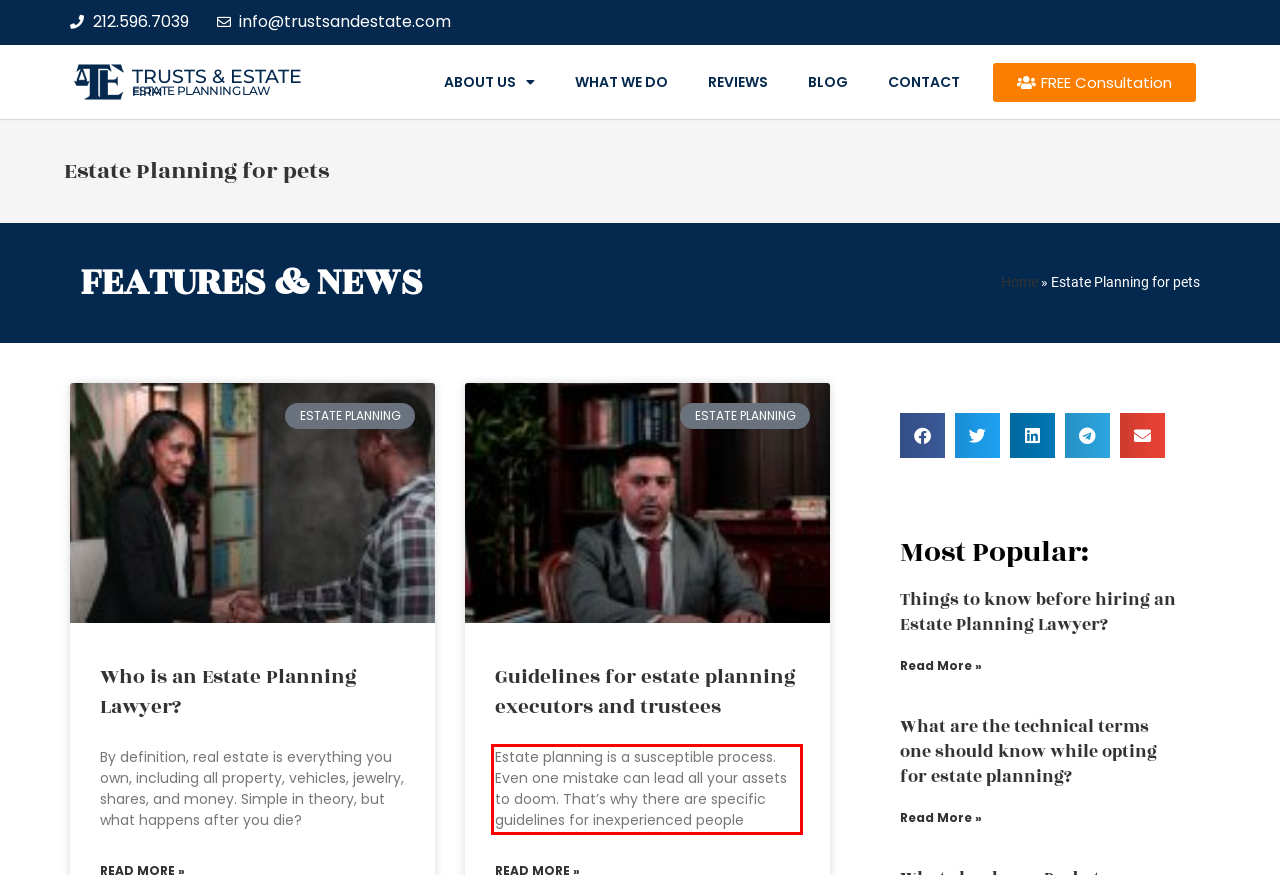In the given screenshot, locate the red bounding box and extract the text content from within it.

Estate planning is a susceptible process. Even one mistake can lead all your assets to doom. That’s why there are specific guidelines for inexperienced people